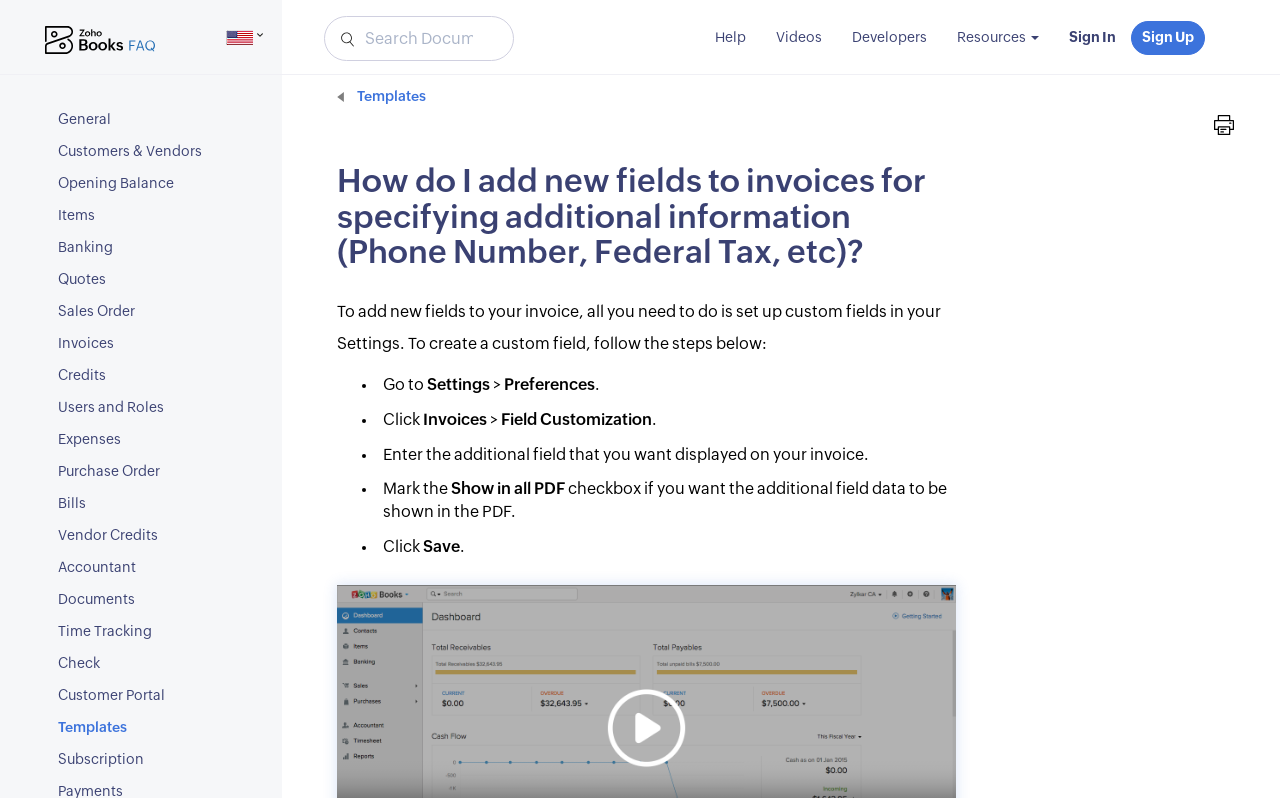Where can users find the 'Preferences' option?
Refer to the screenshot and respond with a concise word or phrase.

In Settings